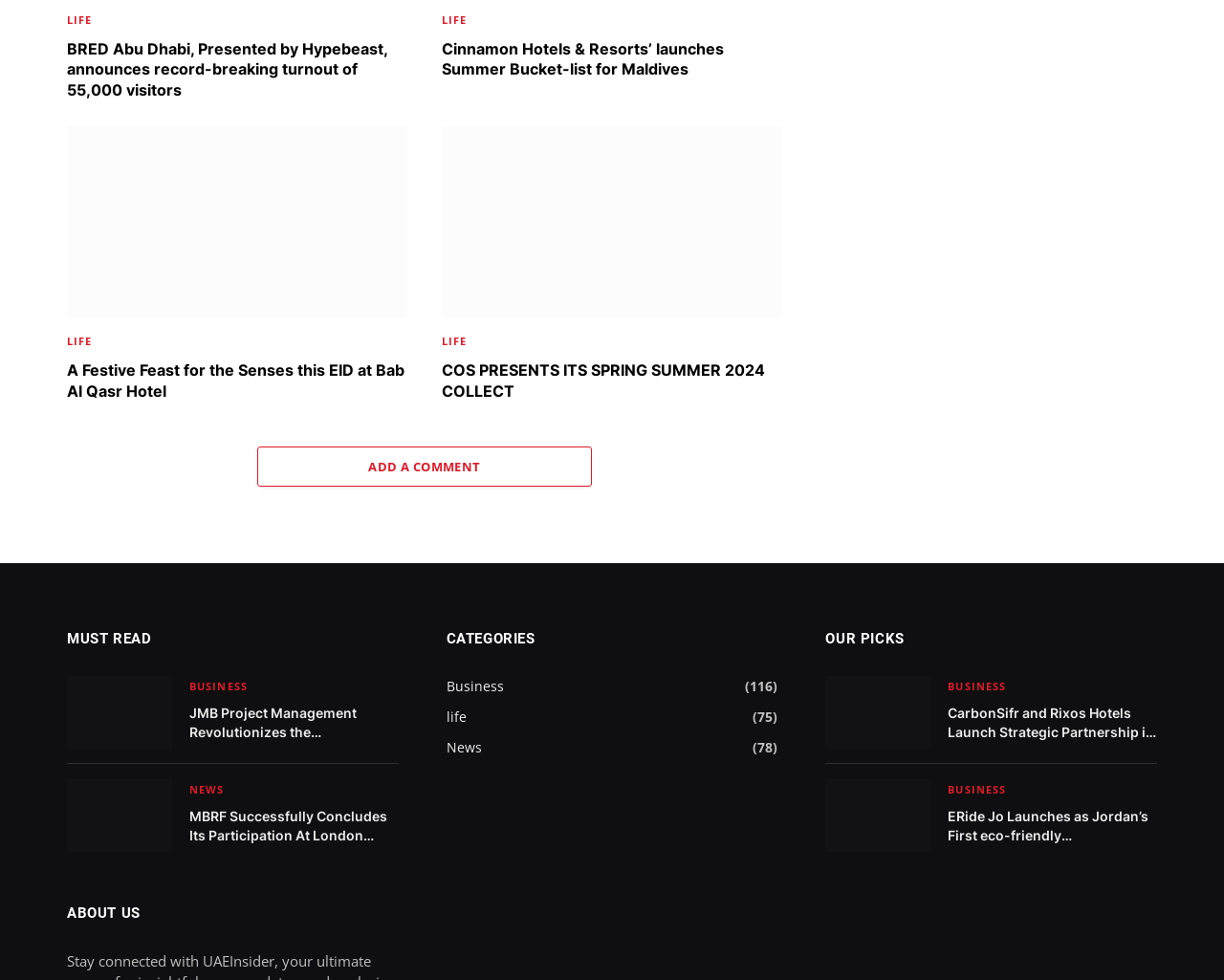Determine the bounding box coordinates for the UI element with the following description: "Add A Comment". The coordinates should be four float numbers between 0 and 1, represented as [left, top, right, bottom].

[0.21, 0.455, 0.484, 0.496]